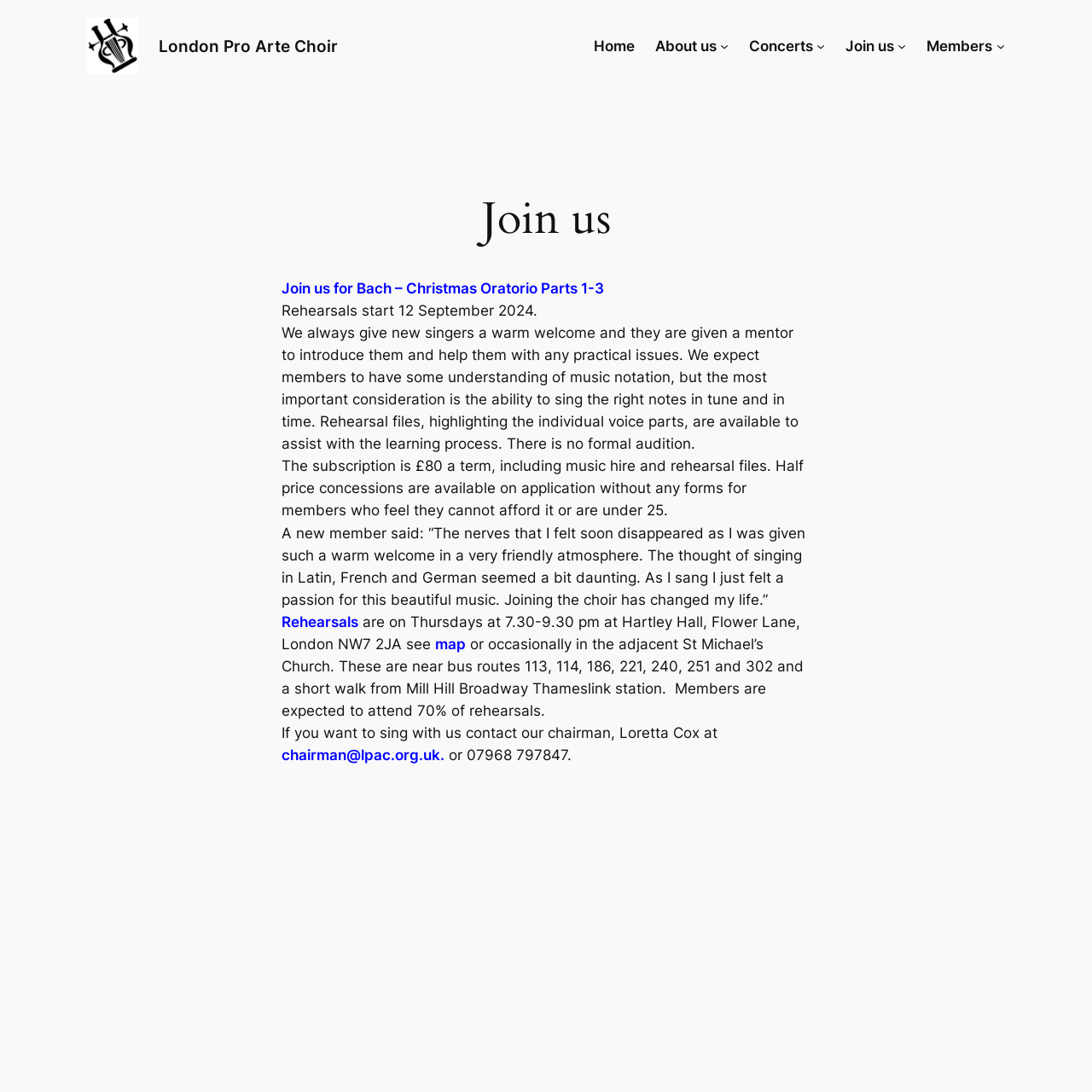Please determine the bounding box coordinates for the element with the description: "About us".

[0.6, 0.032, 0.656, 0.052]